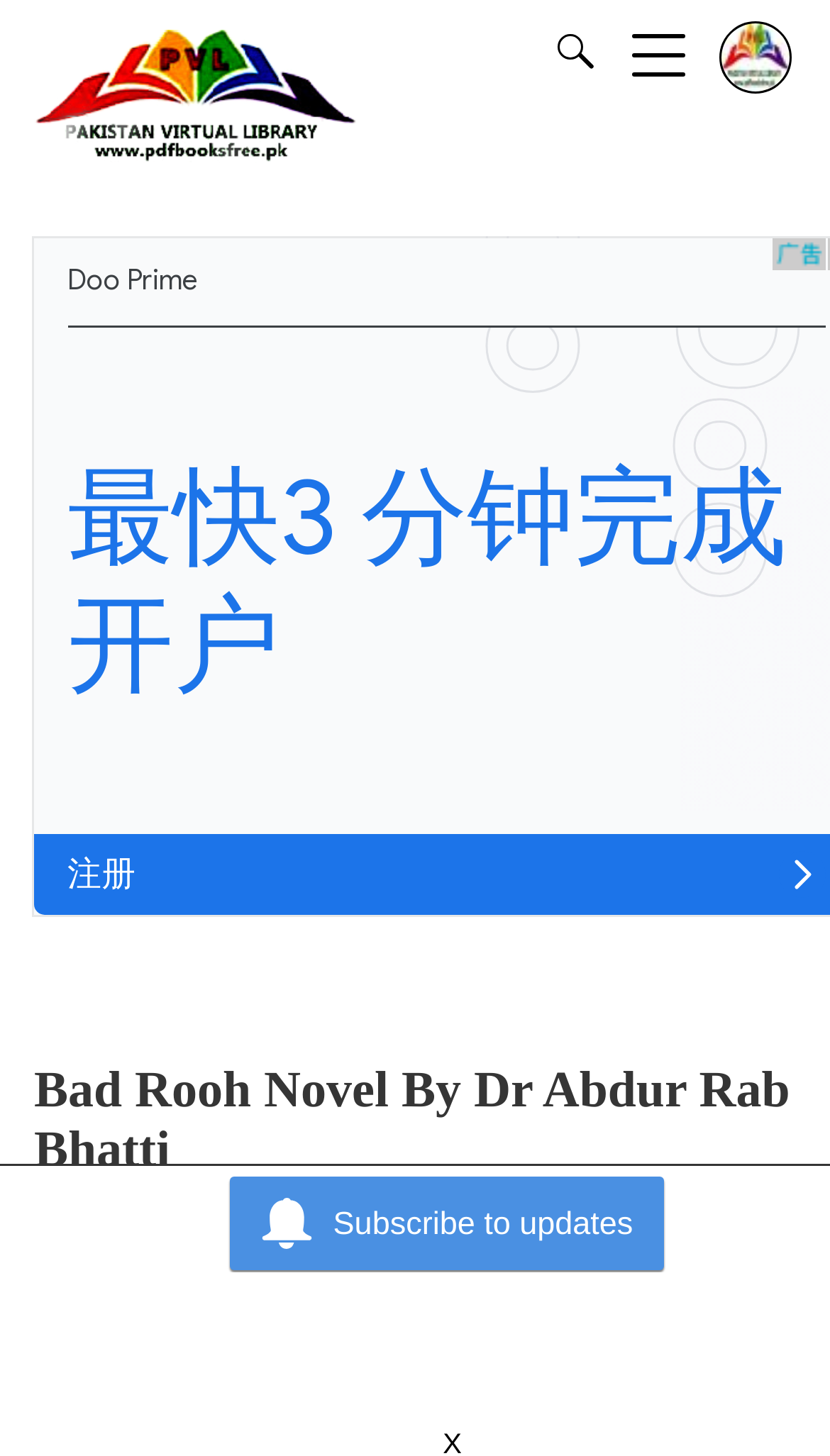Bounding box coordinates are given in the format (top-left x, top-left y, bottom-right x, bottom-right y). All values should be floating point numbers between 0 and 1. Provide the bounding box coordinate for the UI element described as: aria-label="Search"

[0.636, 0.017, 0.728, 0.055]